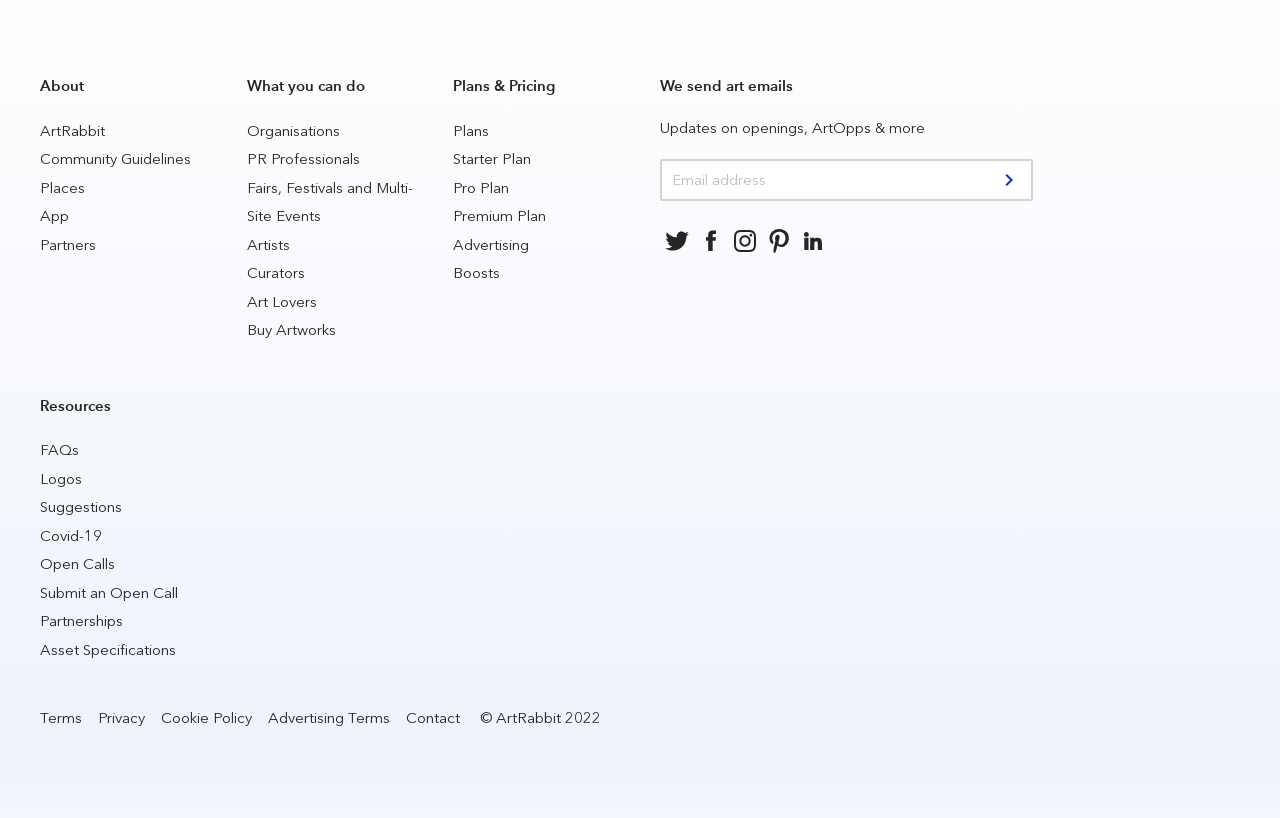Could you locate the bounding box coordinates for the section that should be clicked to accomplish this task: "View the FAQs".

[0.031, 0.539, 0.062, 0.561]